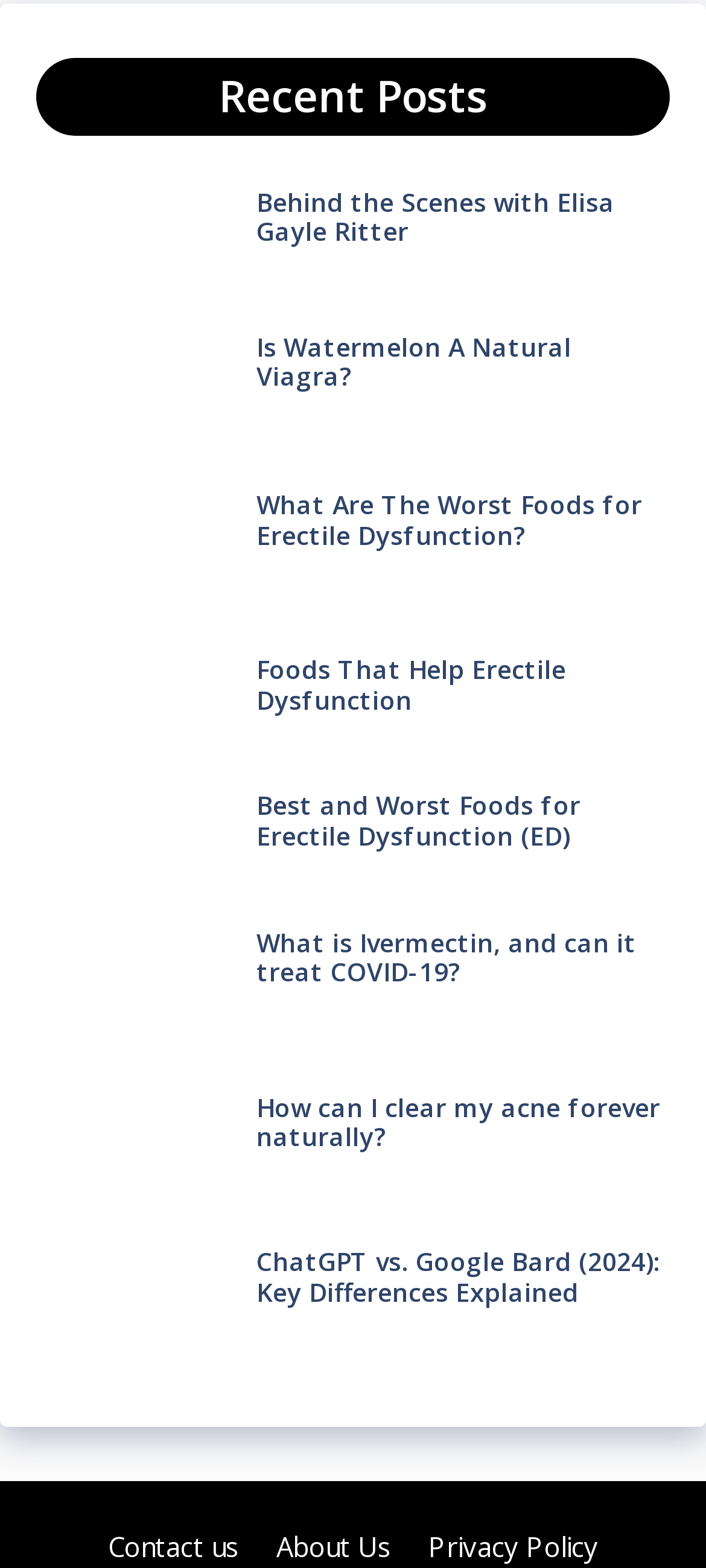Identify the bounding box coordinates for the element you need to click to achieve the following task: "Read about ChatGPT vs. Google Bard". The coordinates must be four float values ranging from 0 to 1, formatted as [left, top, right, bottom].

[0.363, 0.793, 0.935, 0.835]